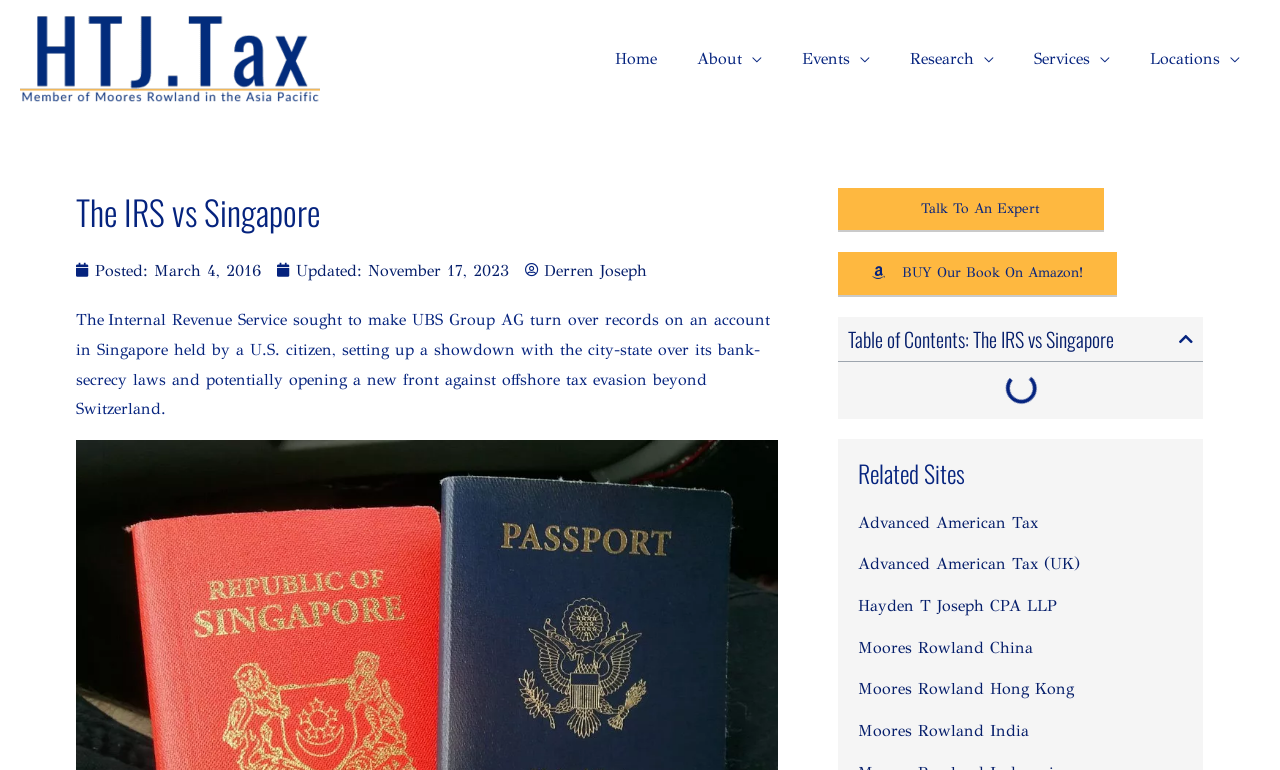What is the purpose of the 'Talk To An Expert' button?
Please respond to the question with a detailed and well-explained answer.

I found the answer by looking at the button's text and location on the webpage. The button is located in the middle of the page, and its text suggests that it is meant to facilitate contact with an expert.